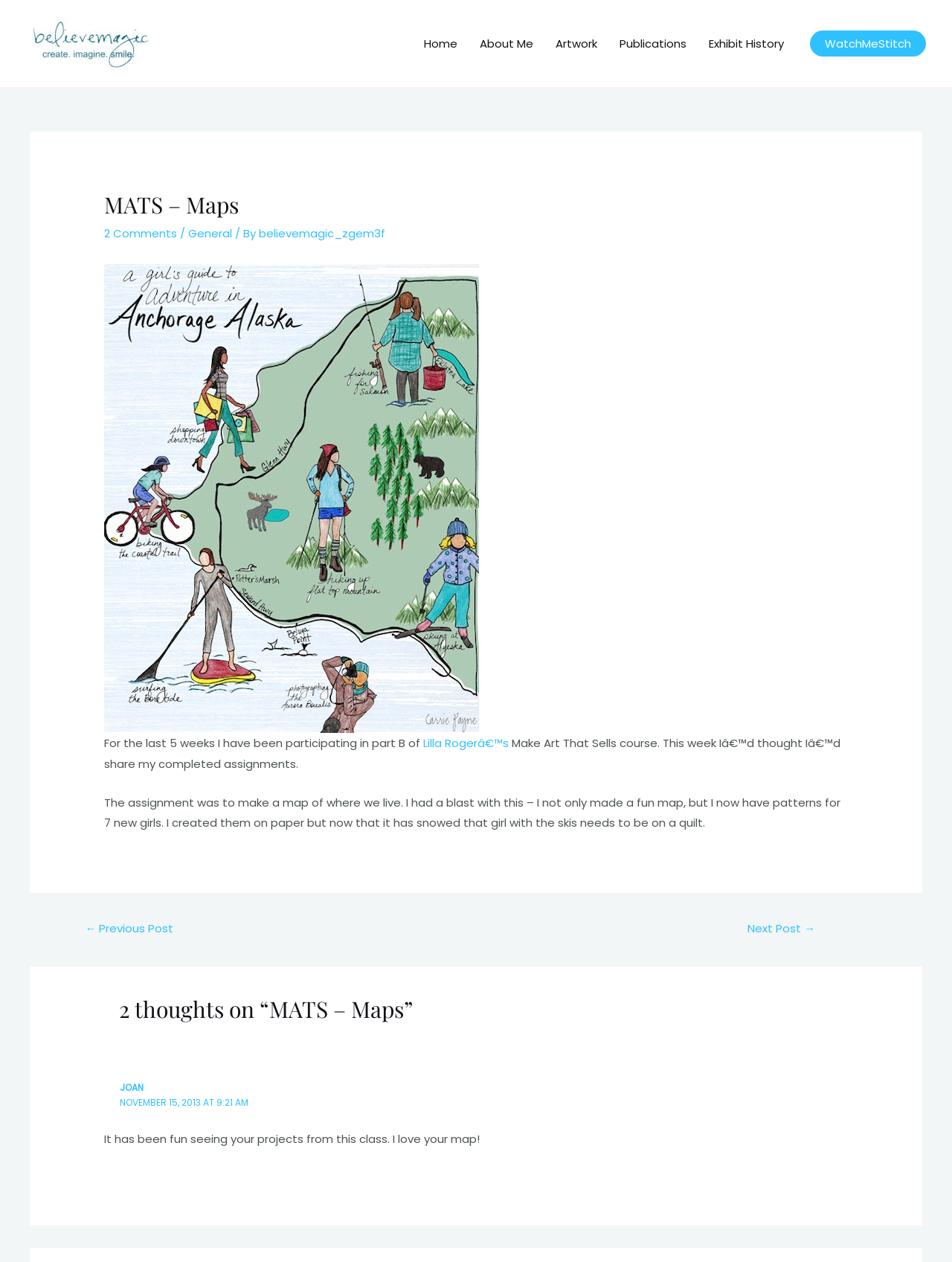Specify the bounding box coordinates of the element's region that should be clicked to achieve the following instruction: "Learn about '4 Ways to Shape Up for Spring'". The bounding box coordinates consist of four float numbers between 0 and 1, in the format [left, top, right, bottom].

None